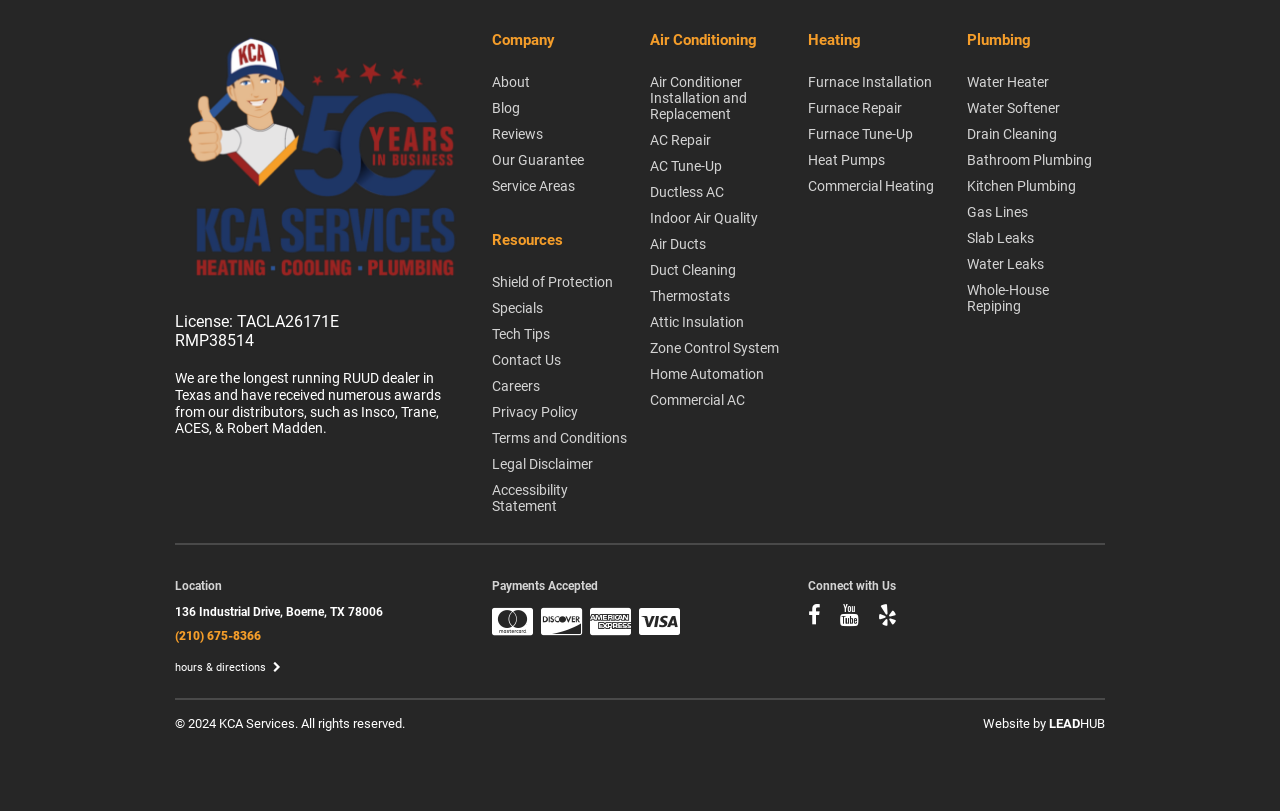What is the company's address?
Using the image, elaborate on the answer with as much detail as possible.

The company's address is mentioned on the webpage, which is '136 Industrial Drive, Boerne, TX 78006', located in the 'Location' section.